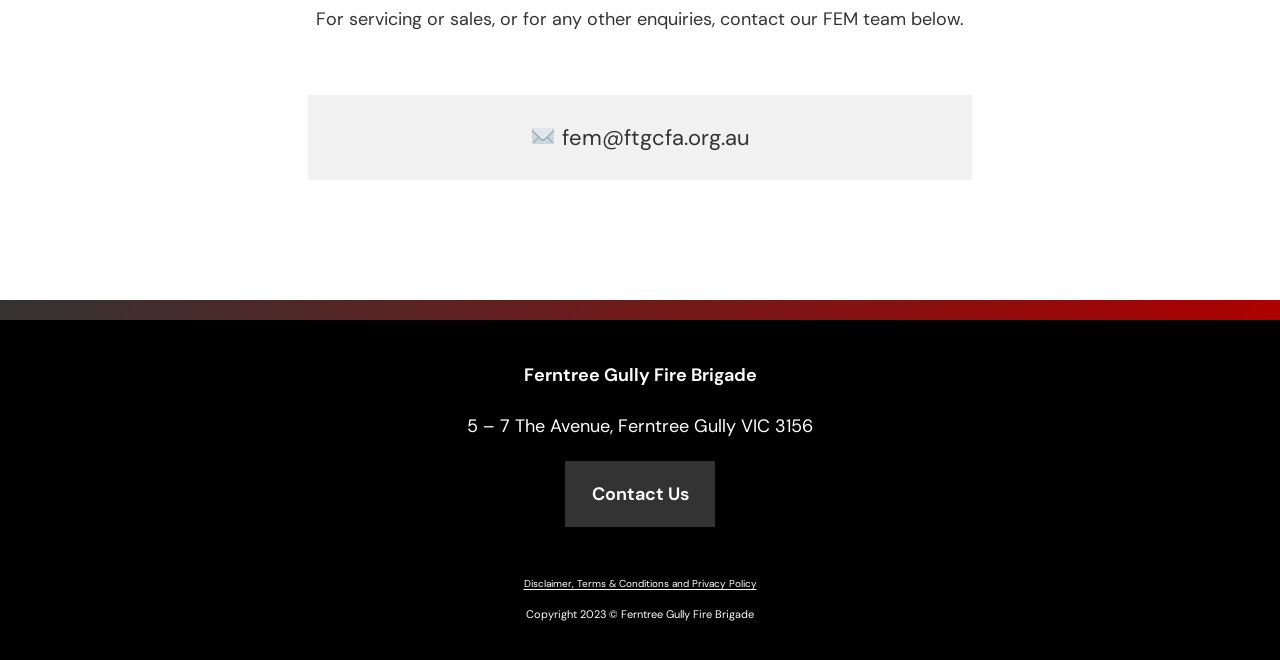Provide the bounding box coordinates for the specified HTML element described in this description: "fem@ftgcfa.org.au". The coordinates should be four float numbers ranging from 0 to 1, in the format [left, top, right, bottom].

[0.414, 0.186, 0.586, 0.23]